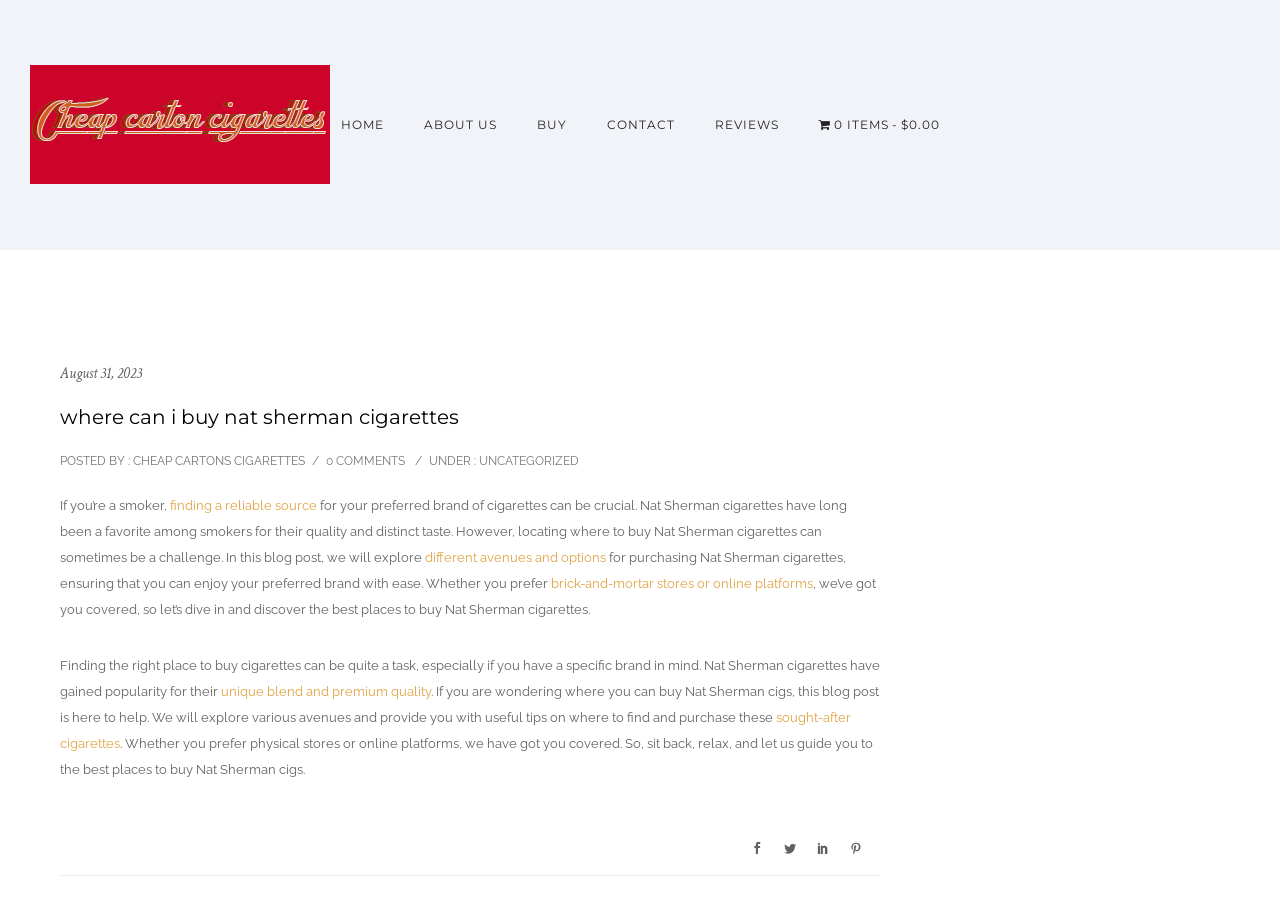Provide the bounding box for the UI element matching this description: "finding a reliable source".

[0.133, 0.544, 0.248, 0.561]